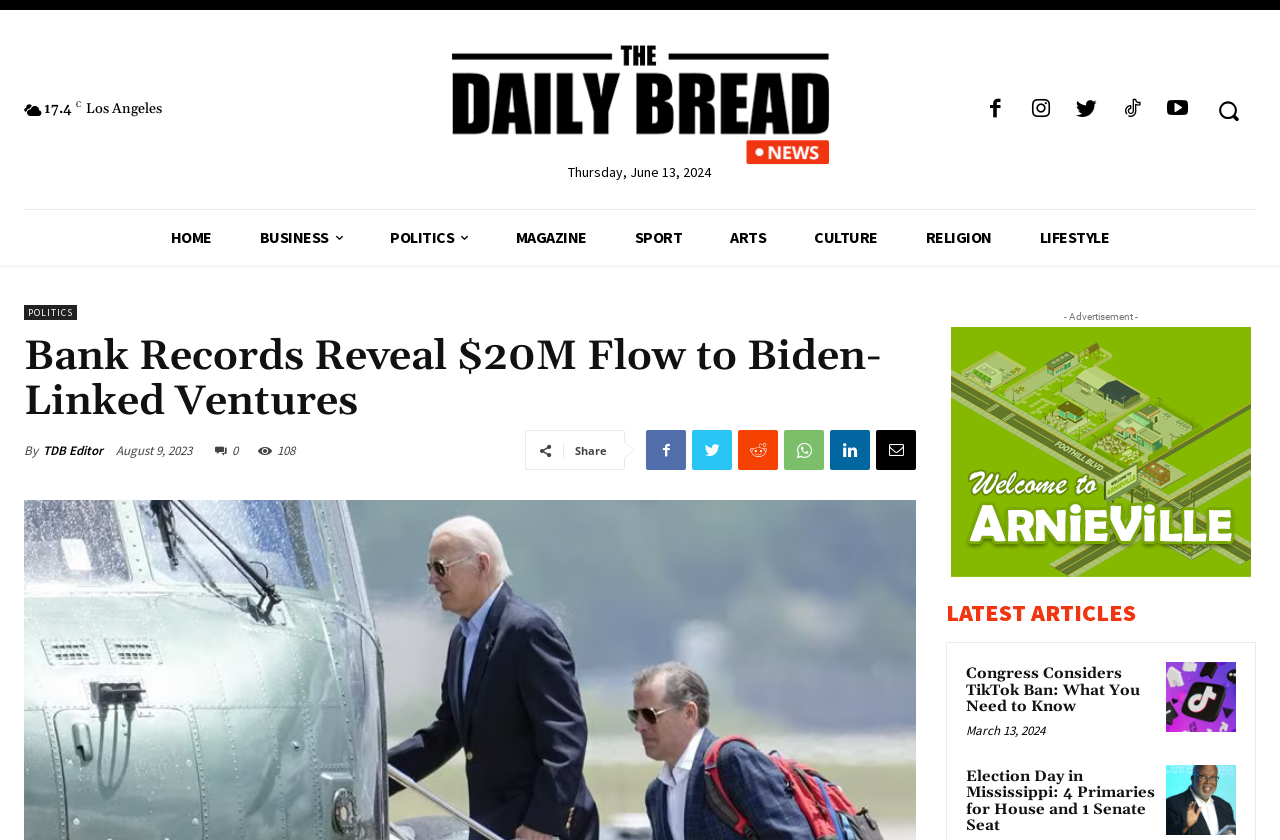Extract the bounding box coordinates of the UI element described by: "parent_node: - Advertisement -". The coordinates should include four float numbers ranging from 0 to 1, e.g., [left, top, right, bottom].

[0.743, 0.389, 0.977, 0.687]